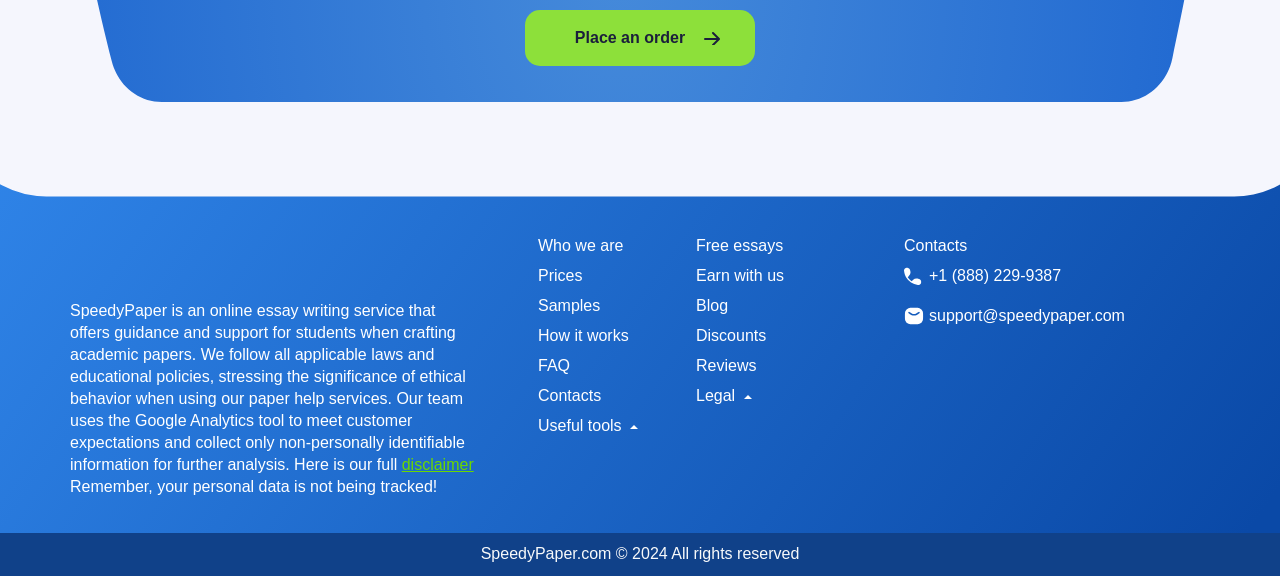Point out the bounding box coordinates of the section to click in order to follow this instruction: "Read more about Eric Ziegler's biography".

None